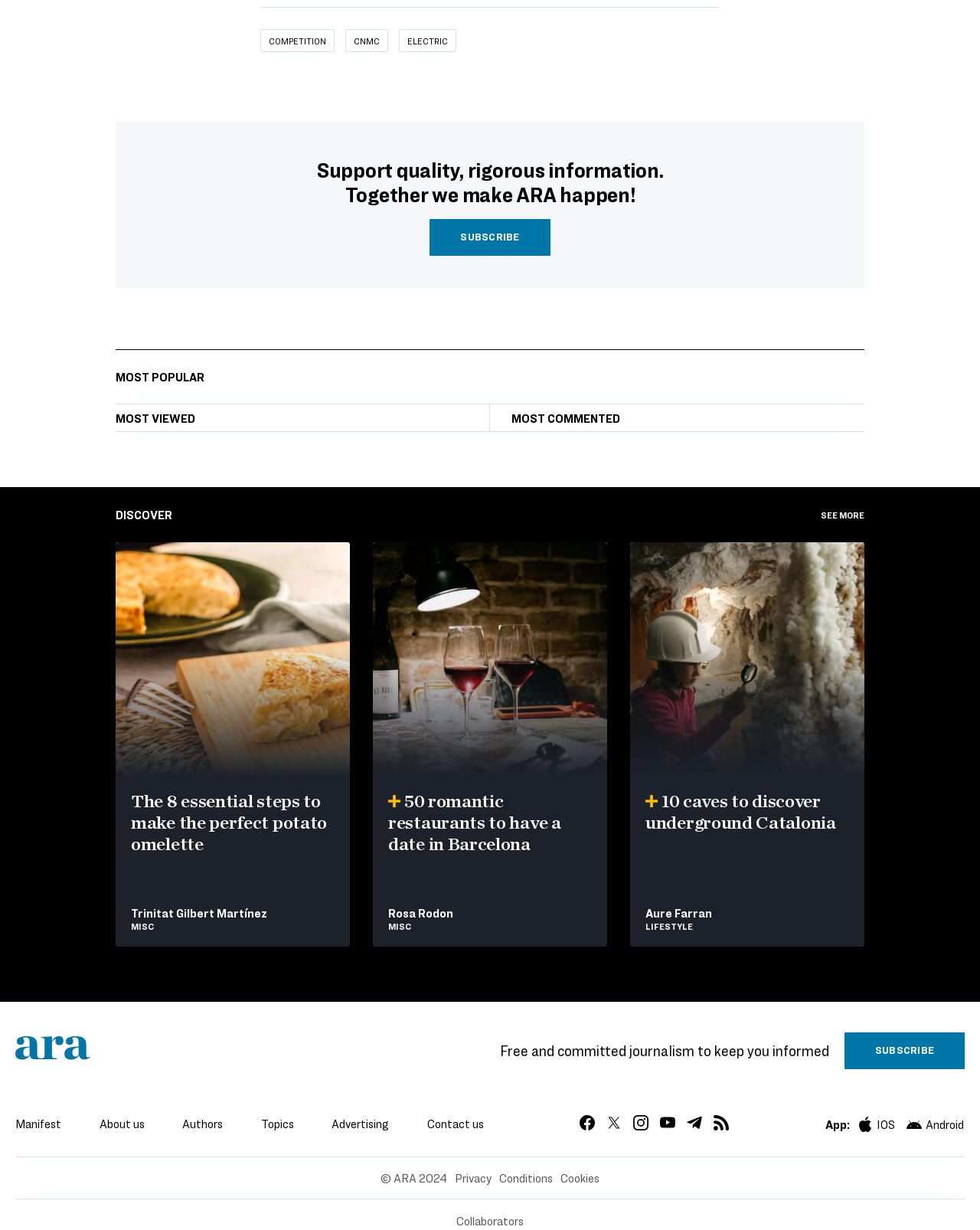How many articles are displayed on the main page?
Refer to the screenshot and deliver a thorough answer to the question presented.

There are three article sections on the main page, each with a heading, image, and text, indicating that there are three articles displayed.